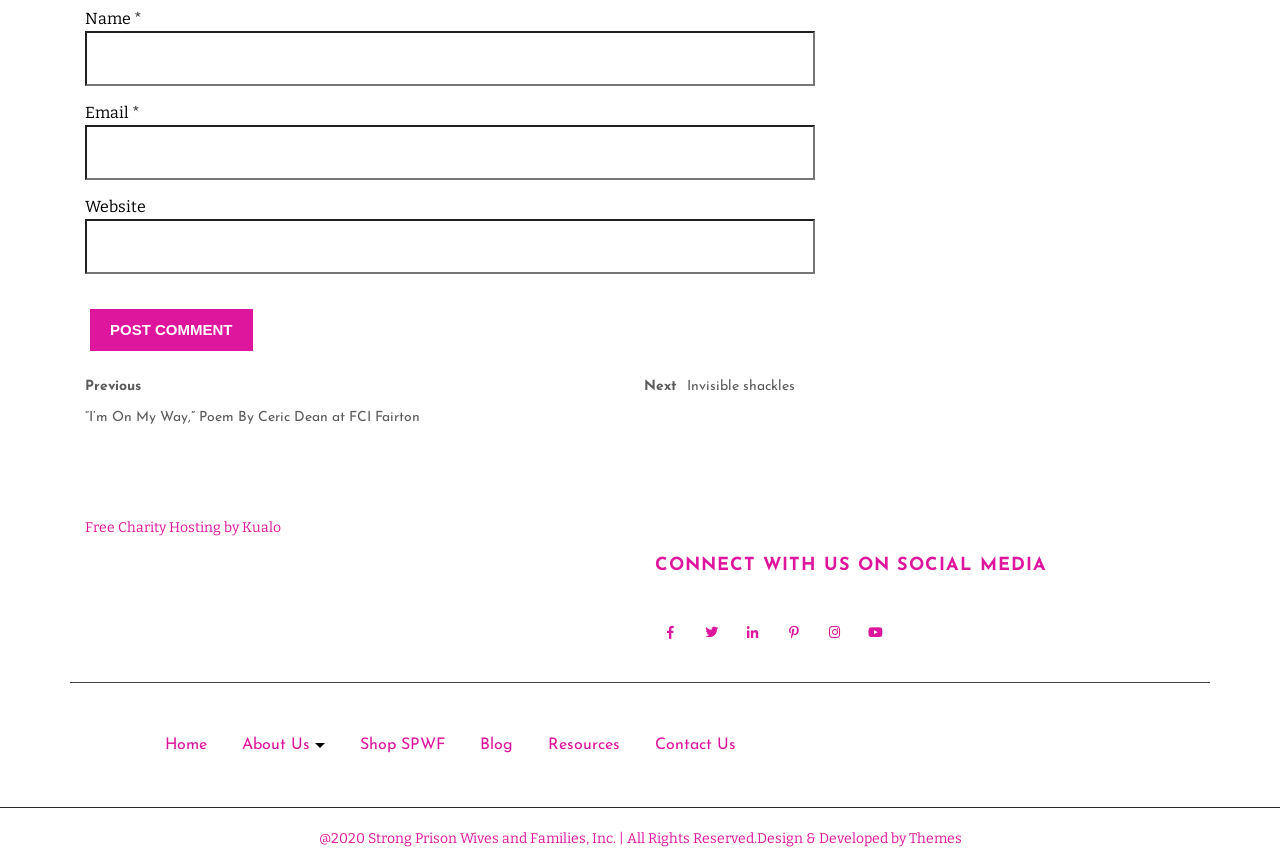What is the theme of the webpage?
Using the image, provide a concise answer in one word or a short phrase.

Prison wives and families